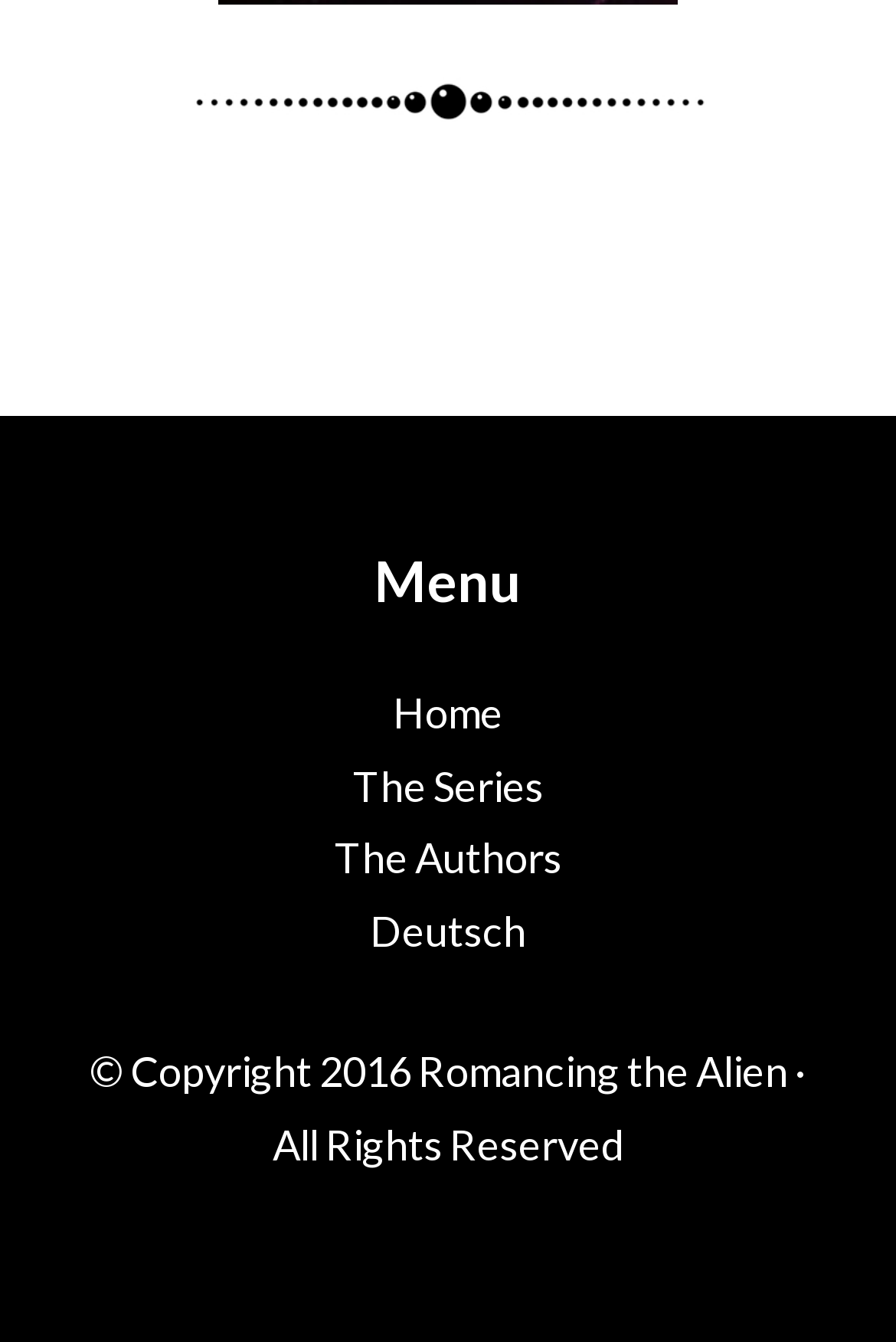Provide a single word or phrase answer to the question: 
What is the phrase after '© Copyright 2016'?

· All Rights Reserved